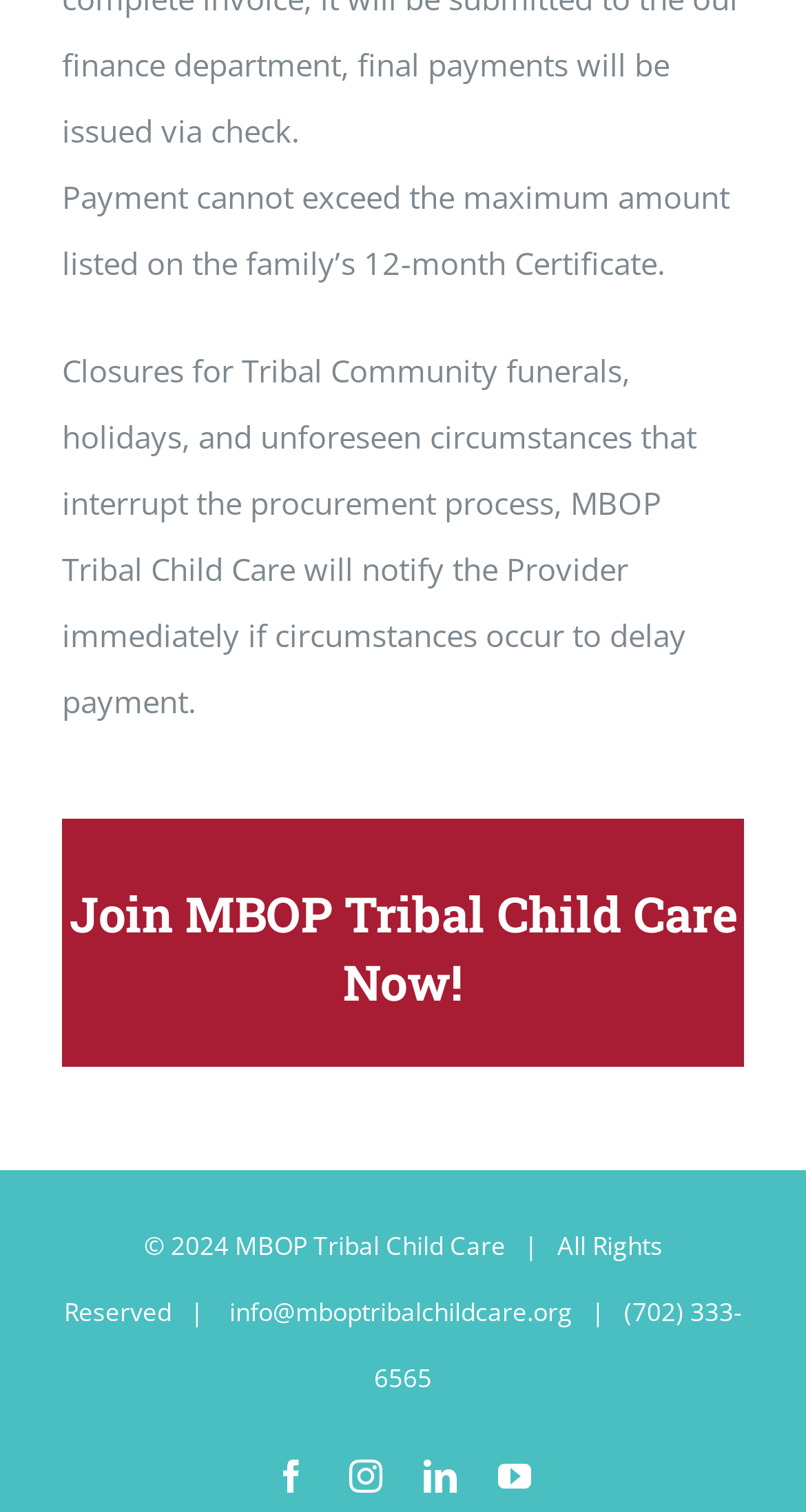What social media platforms does MBOP Tribal Child Care have?
Look at the image and respond to the question as thoroughly as possible.

From the link elements with the text ' Facebook', ' Instagram', ' LinkedIn', and ' YouTube', we can infer that MBOP Tribal Child Care has presence on these four social media platforms.